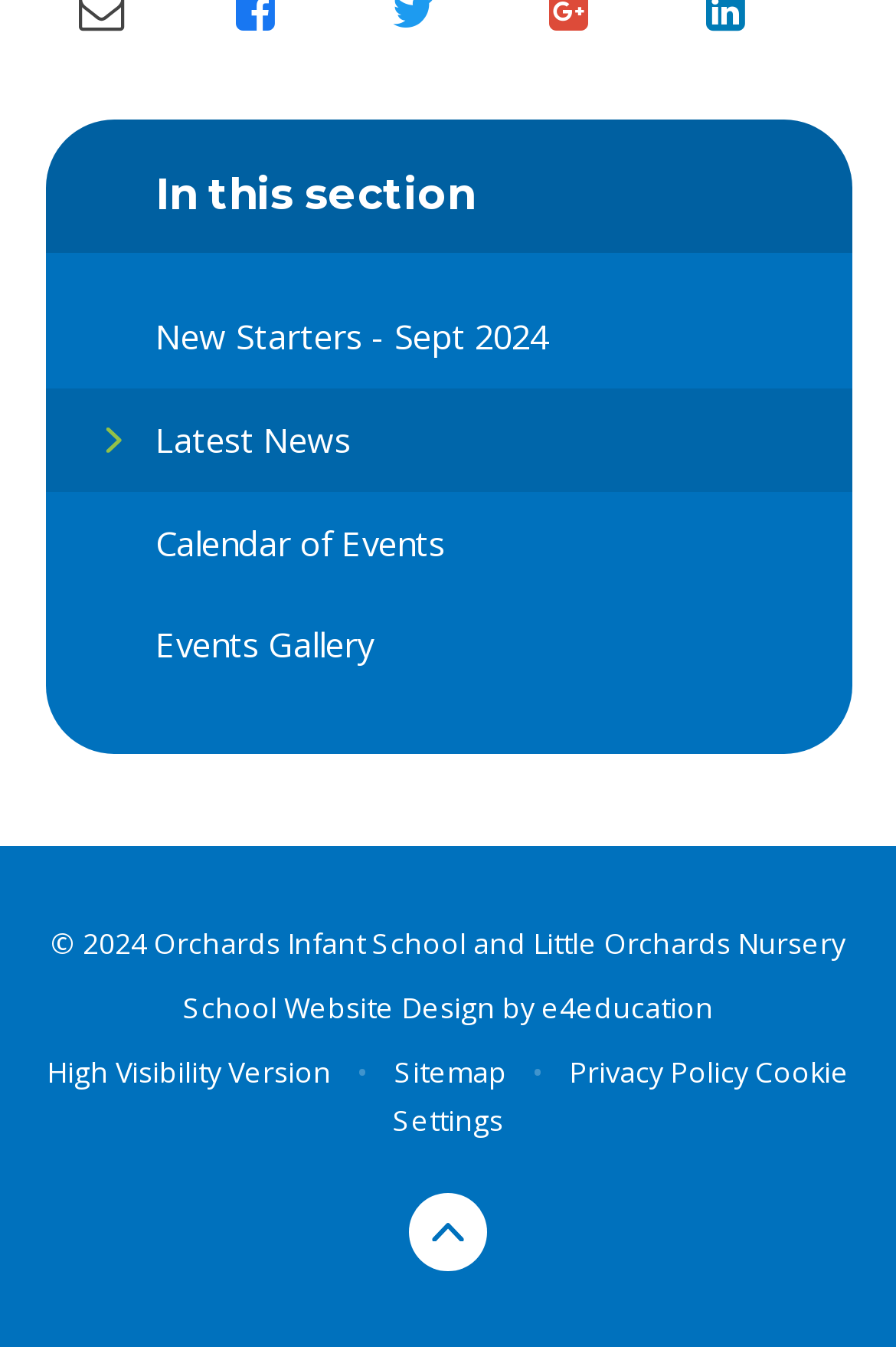Refer to the element description New Starters - Sept 2024 and identify the corresponding bounding box in the screenshot. Format the coordinates as (top-left x, top-left y, bottom-right x, bottom-right y) with values in the range of 0 to 1.

[0.05, 0.213, 0.95, 0.289]